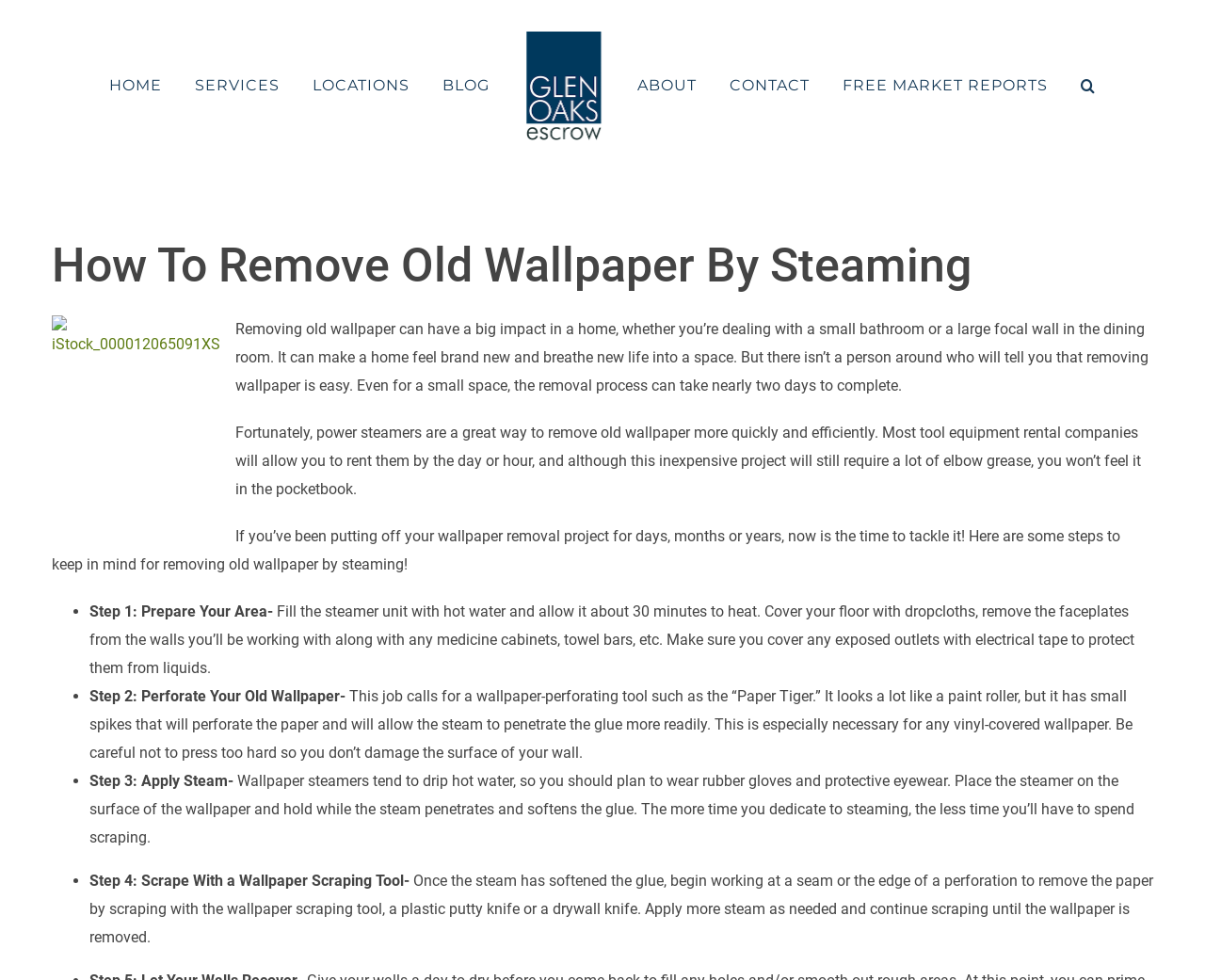Refer to the element description SERVICES and identify the corresponding bounding box in the screenshot. Format the coordinates as (top-left x, top-left y, bottom-right x, bottom-right y) with values in the range of 0 to 1.

[0.162, 0.047, 0.232, 0.128]